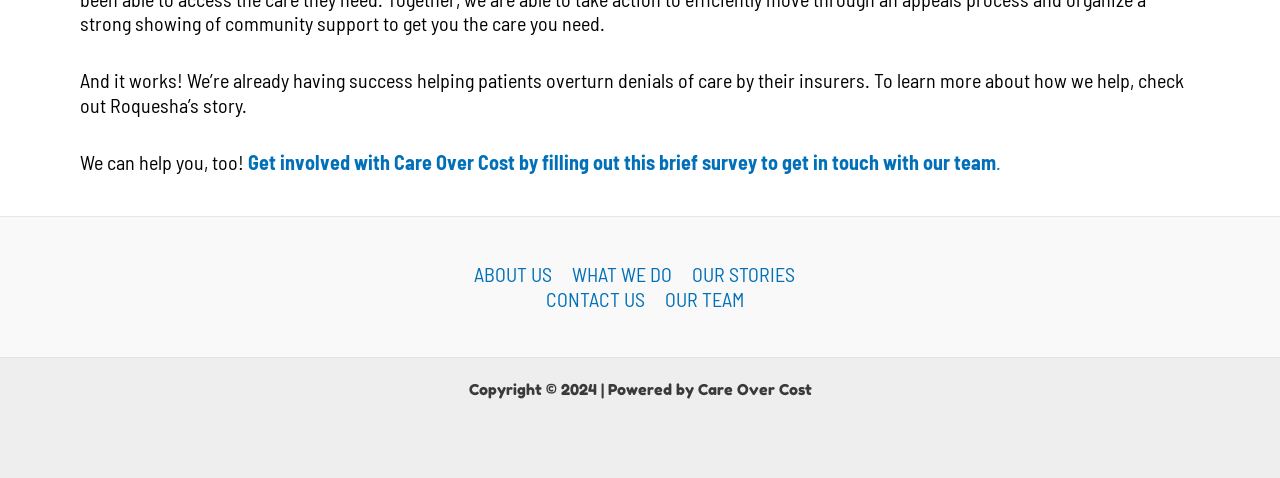Extract the bounding box coordinates of the UI element described by: "CONTACT US". The coordinates should include four float numbers ranging from 0 to 1, e.g., [left, top, right, bottom].

[0.419, 0.6, 0.512, 0.652]